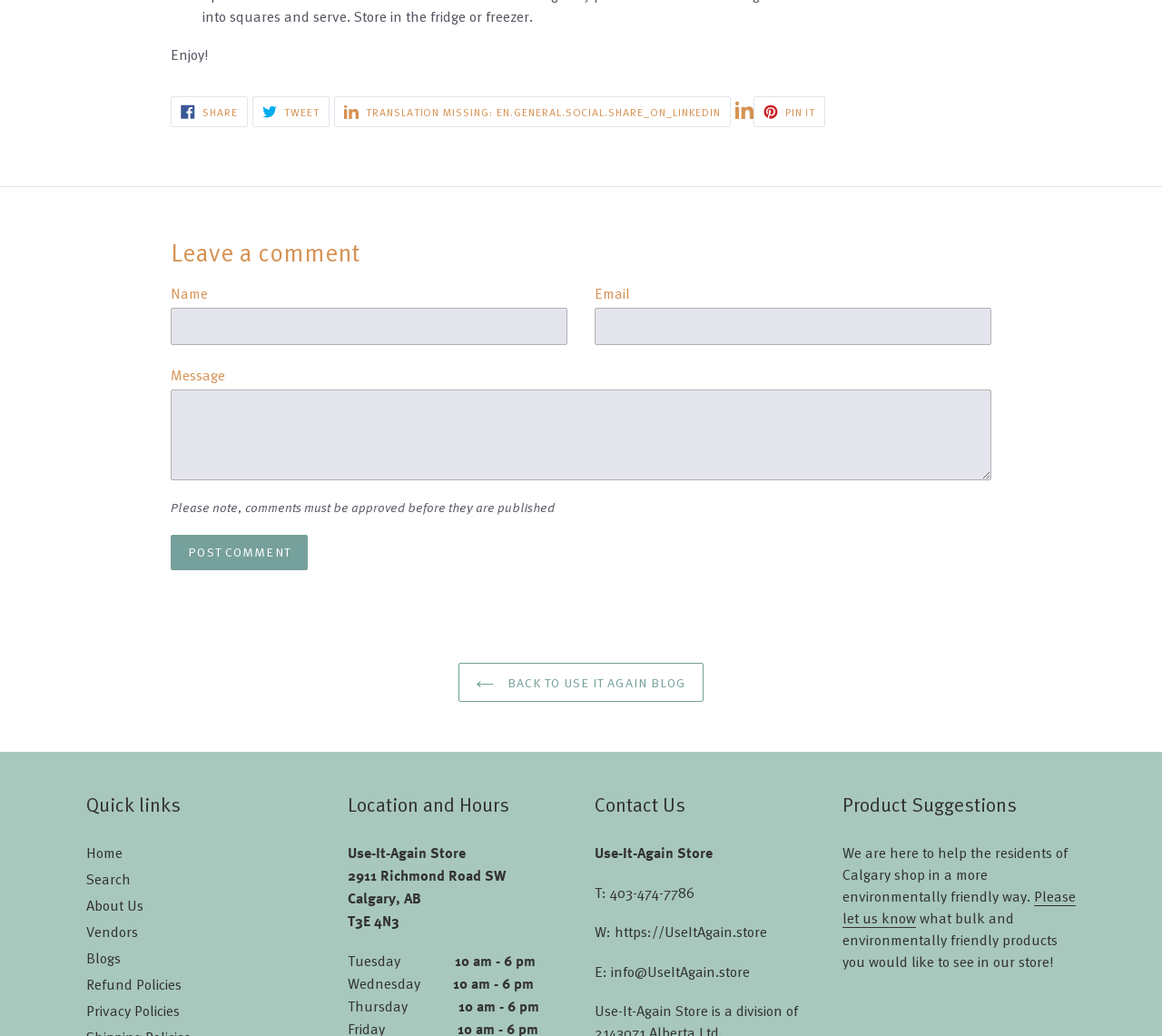Based on the element description Share Share on Facebook, identify the bounding box of the UI element in the given webpage screenshot. The coordinates should be in the format (top-left x, top-left y, bottom-right x, bottom-right y) and must be between 0 and 1.

[0.147, 0.093, 0.213, 0.123]